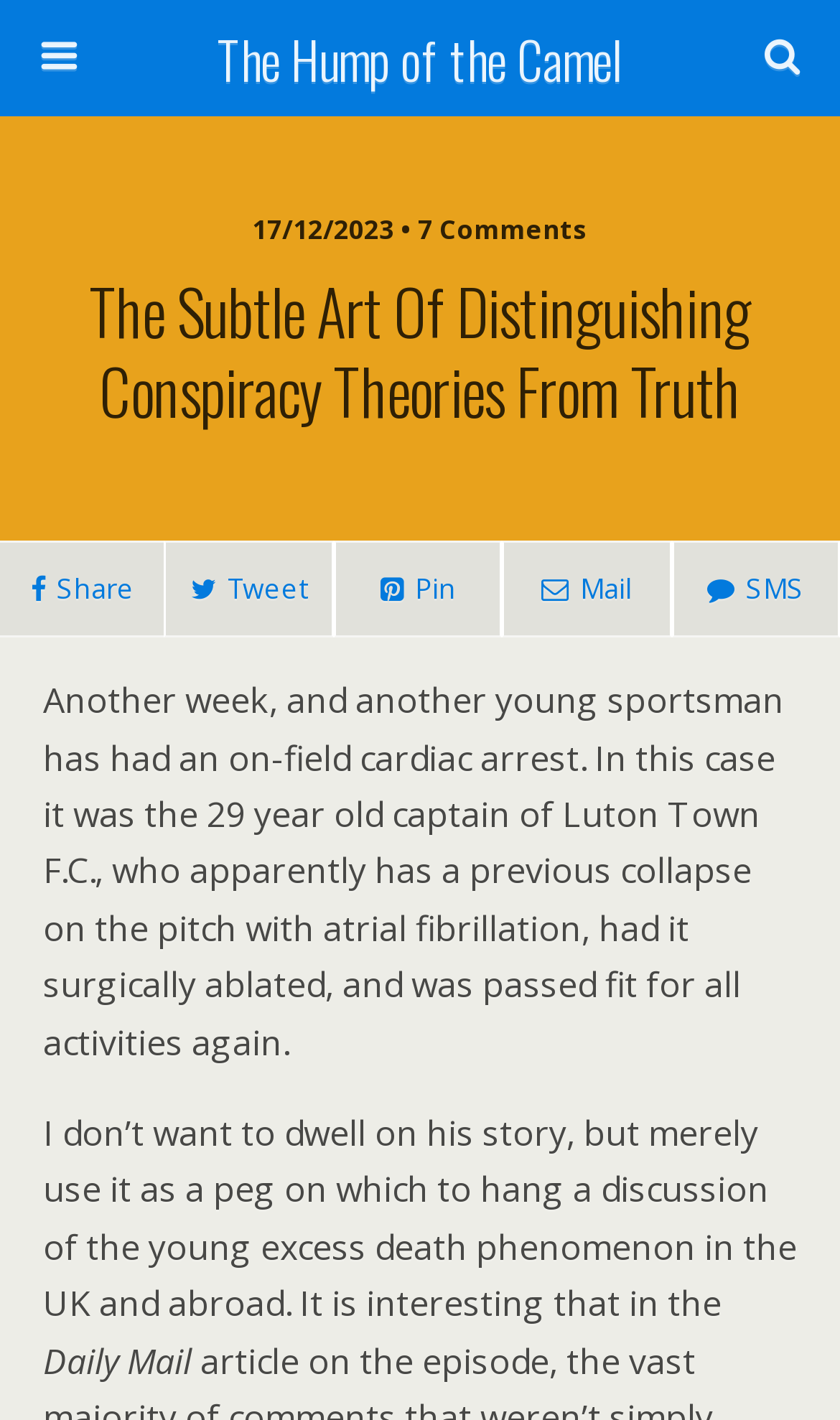What is the team of the 29-year-old captain who had a cardiac arrest?
Look at the image and provide a detailed response to the question.

I found the team of the 29-year-old captain by reading the StaticText element with the text 'Another week, and another young sportsman has had an on-field cardiac arrest. In this case it was the 29 year old captain of Luton Town F.C., who apparently has a previous collapse on the pitch with atrial fibrillation, had it surgically ablated, and was passed fit for all activities again.' which mentions the team name.